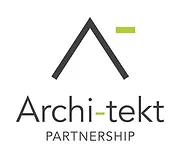Craft a detailed explanation of the image.

The image features the logo of "Archi-tekt Partnership," showcasing a modern and minimalist design that encapsulates the essence of contemporary architecture. The logo includes a stylized depiction of a roofline or architectural element, represented by an abstract triangular shape in black, complemented by a horizontal line and a vibrant green accent. Below, the name "Archi-tekt" is clearly displayed in bold black lettering, emphasizing the firm's focus on innovative architectural solutions, while the word "PARTNERSHIP" is presented in a simpler font, underscoring the collaborative nature of their work. This visual identity conveys professionalism and creativity, reflecting the partnership's commitment to excellence in architecture.